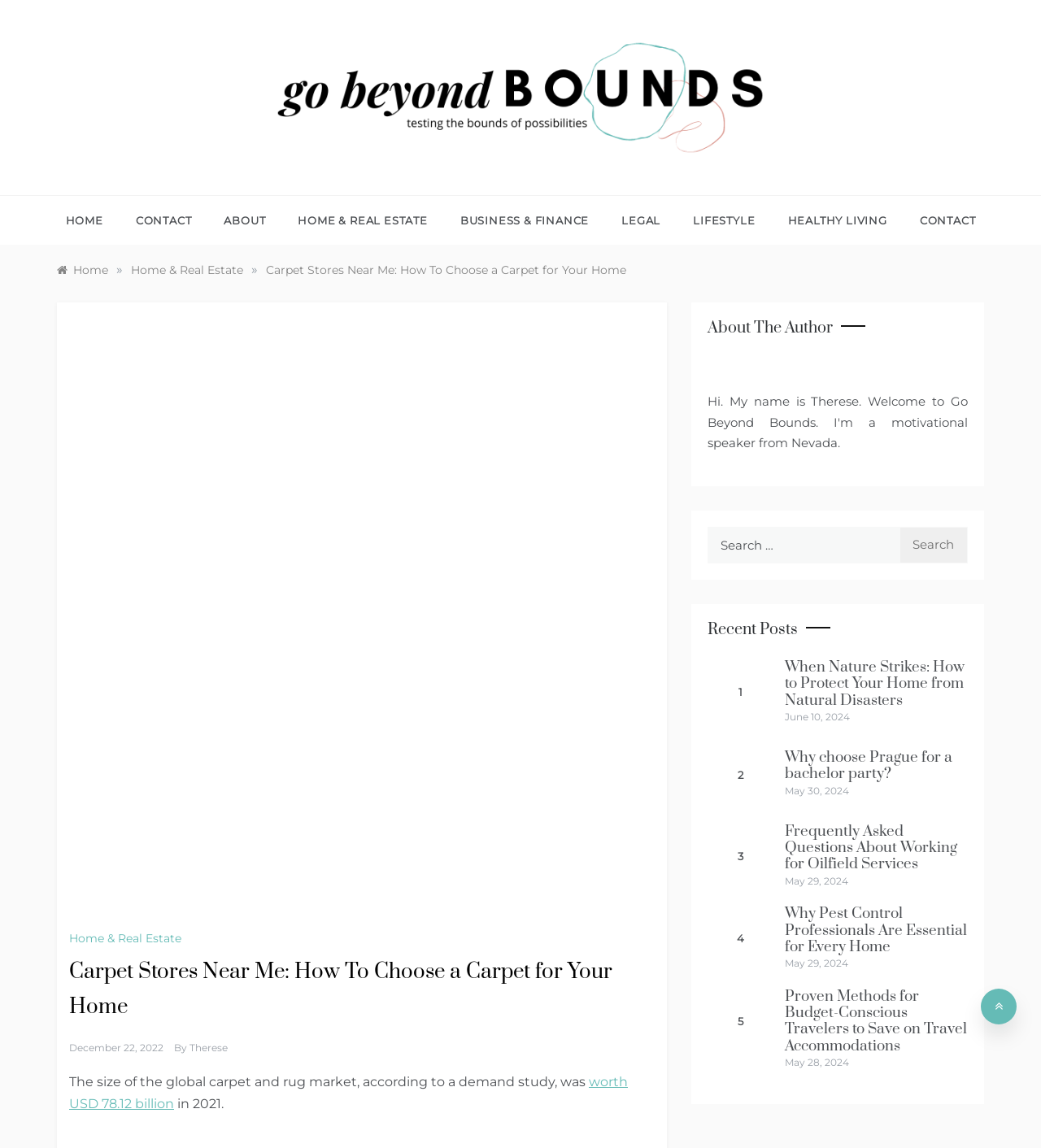Find the bounding box of the web element that fits this description: "Home & Real Estate".

[0.066, 0.811, 0.178, 0.823]